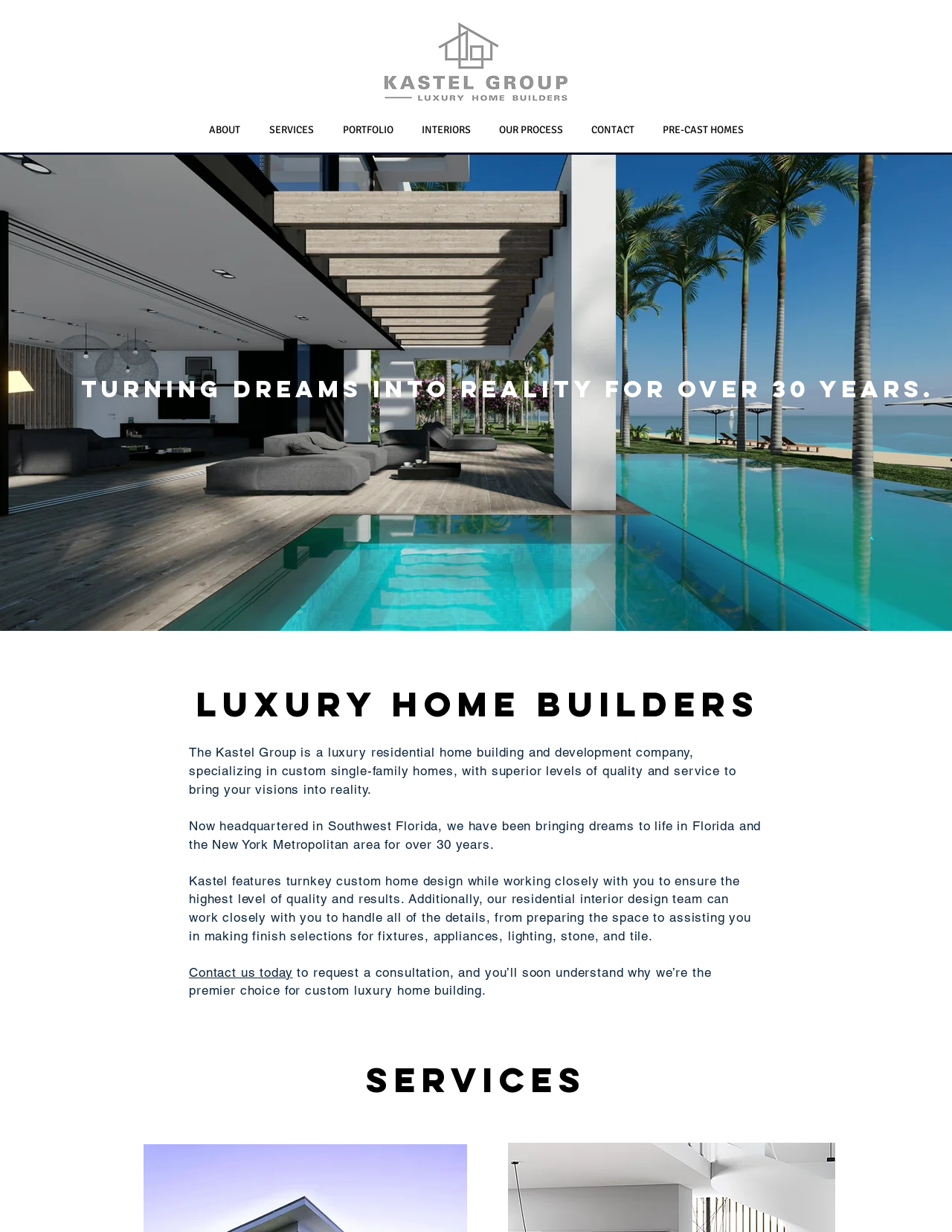Could you identify the text that serves as the heading for this webpage?

TURNING DREAMS INTO REALITY FOR OVER 30 YEARS.
 